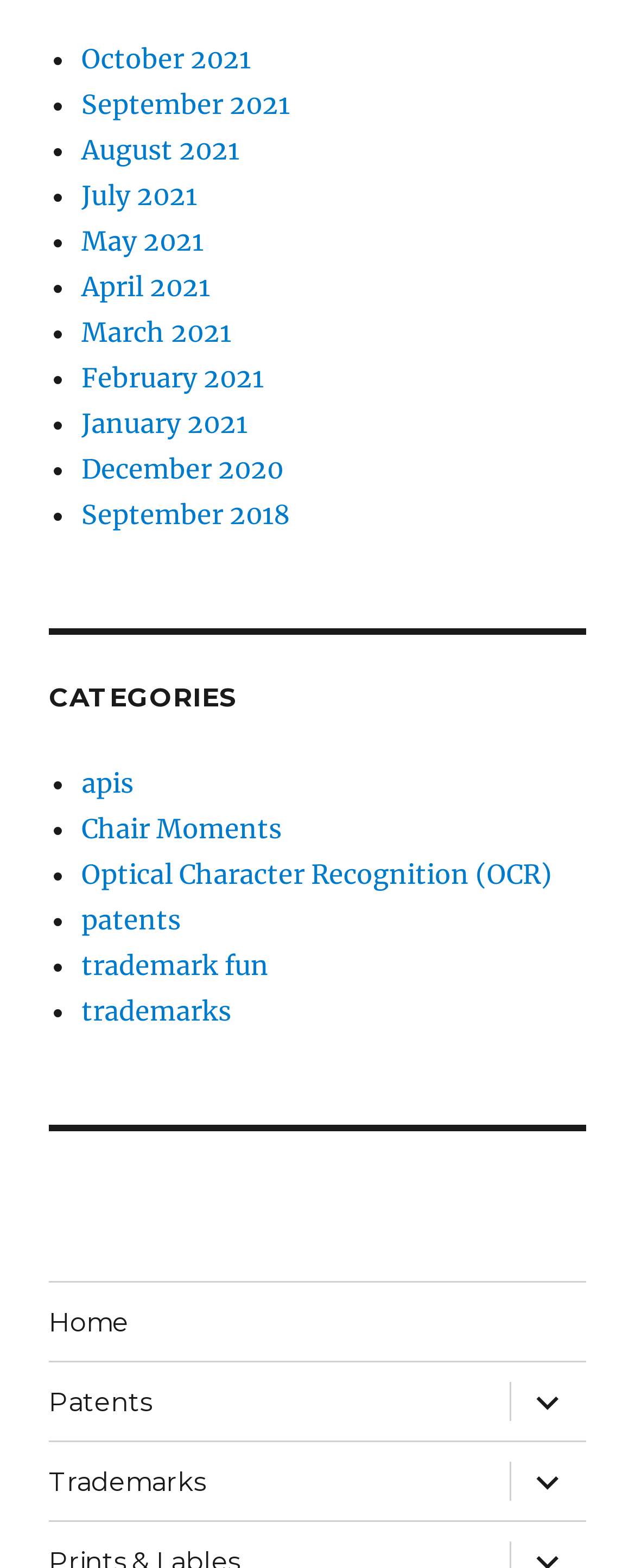Bounding box coordinates are to be given in the format (top-left x, top-left y, bottom-right x, bottom-right y). All values must be floating point numbers between 0 and 1. Provide the bounding box coordinate for the UI element described as: expand child menu

[0.8, 0.869, 0.923, 0.919]